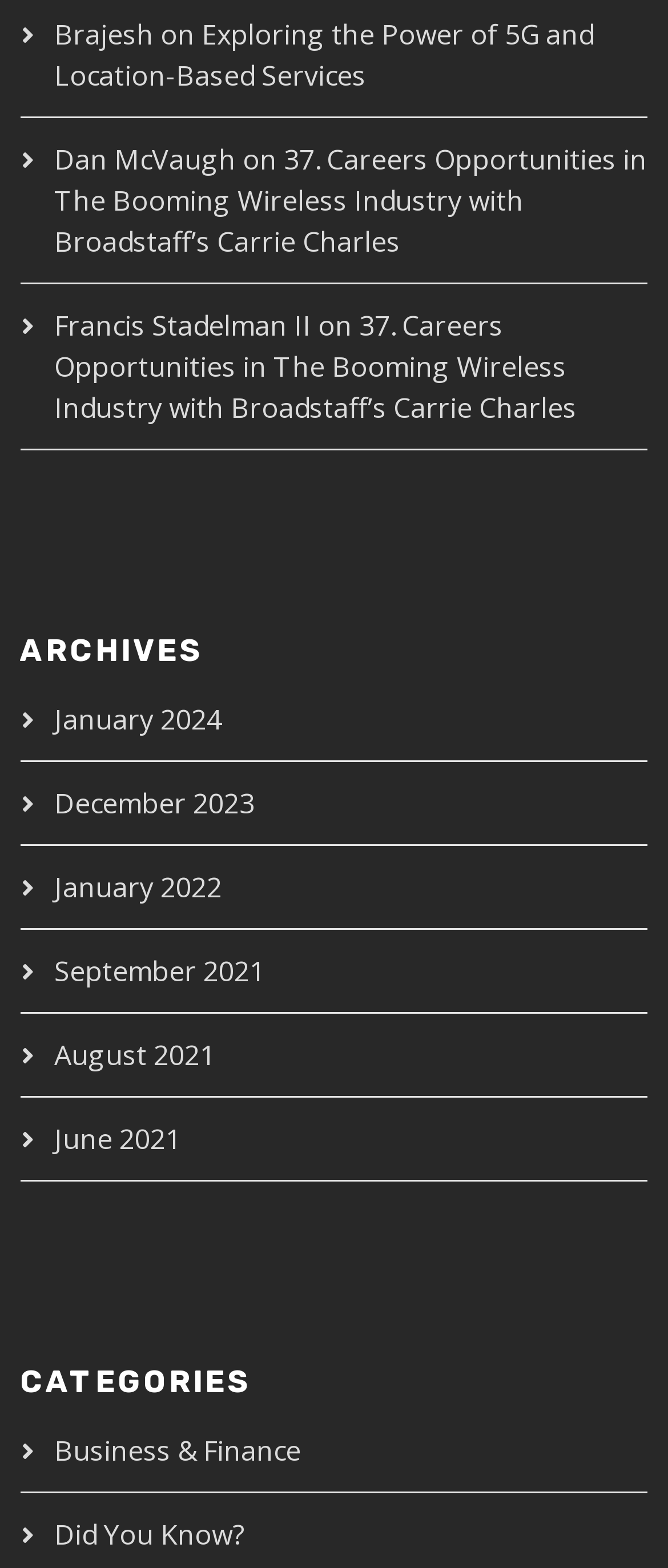Respond to the question with just a single word or phrase: 
What is the earliest month mentioned in the ARCHIVES section?

June 2021